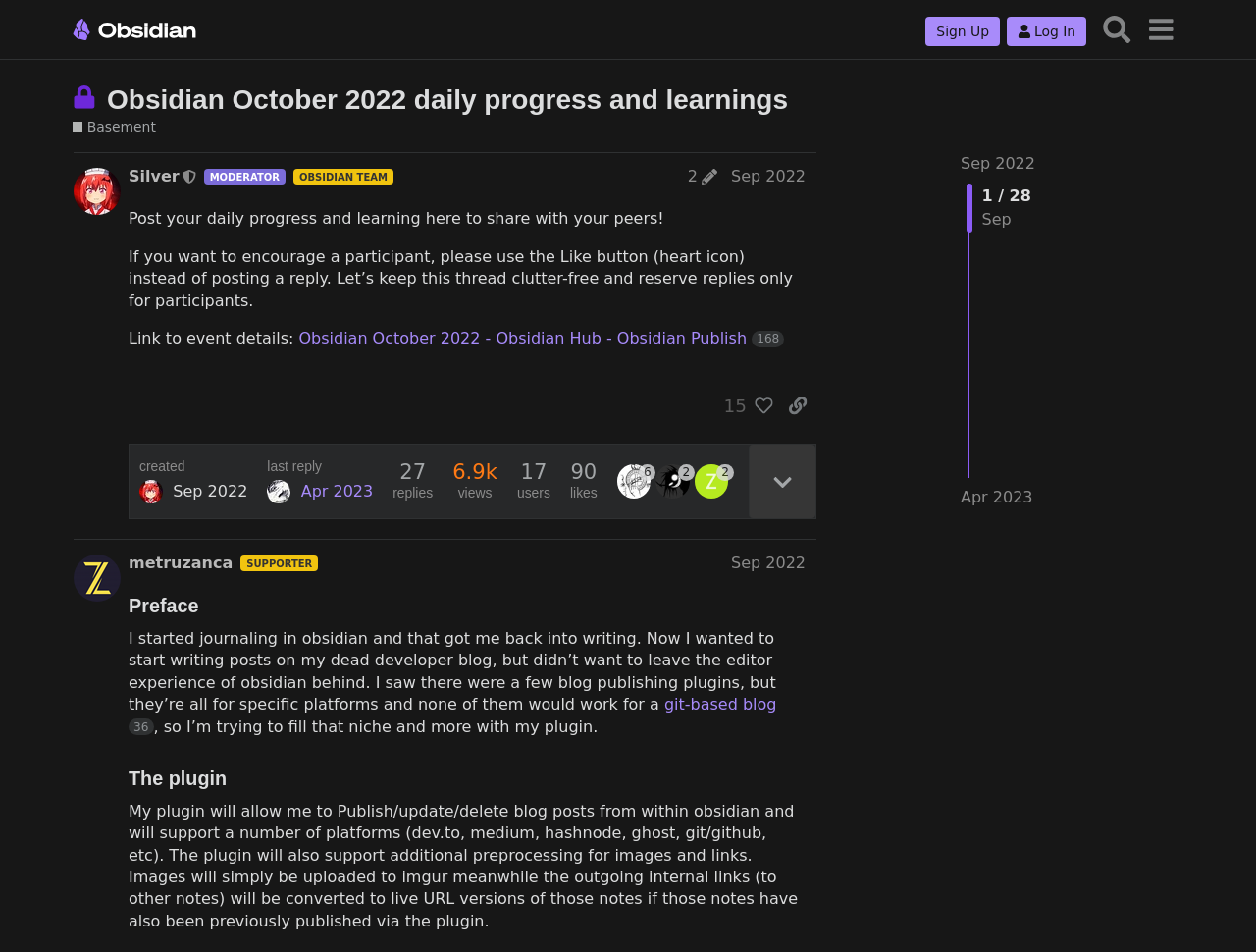Respond concisely with one word or phrase to the following query:
What is the topic of the first post?

Journaling in Obsidian